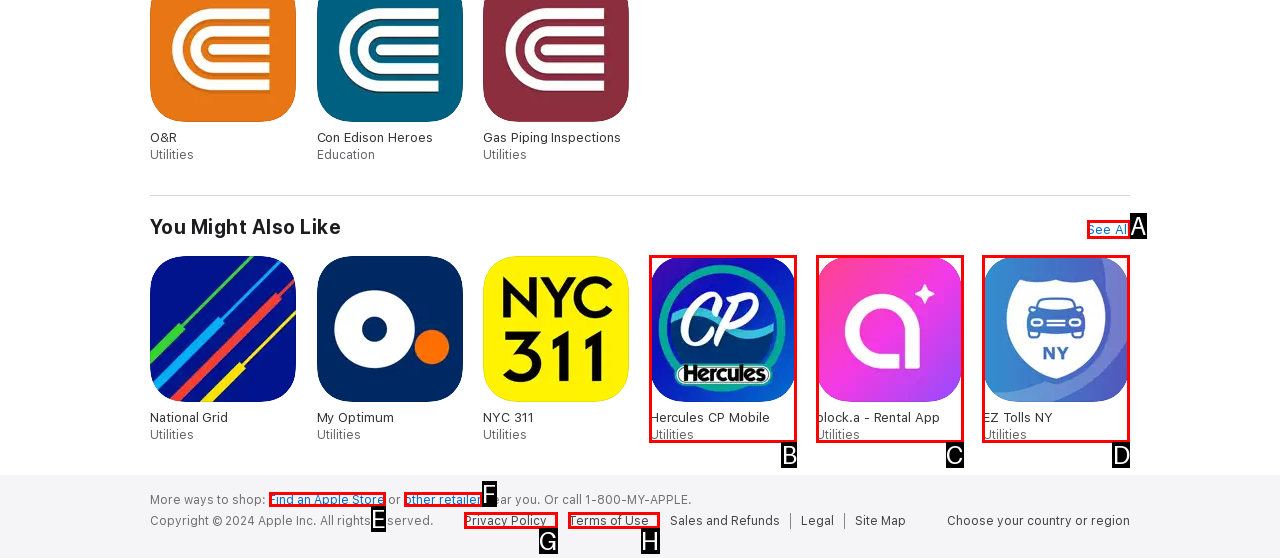From the given options, find the HTML element that fits the description: EZ Tolls NY Utilities. Reply with the letter of the chosen element.

D